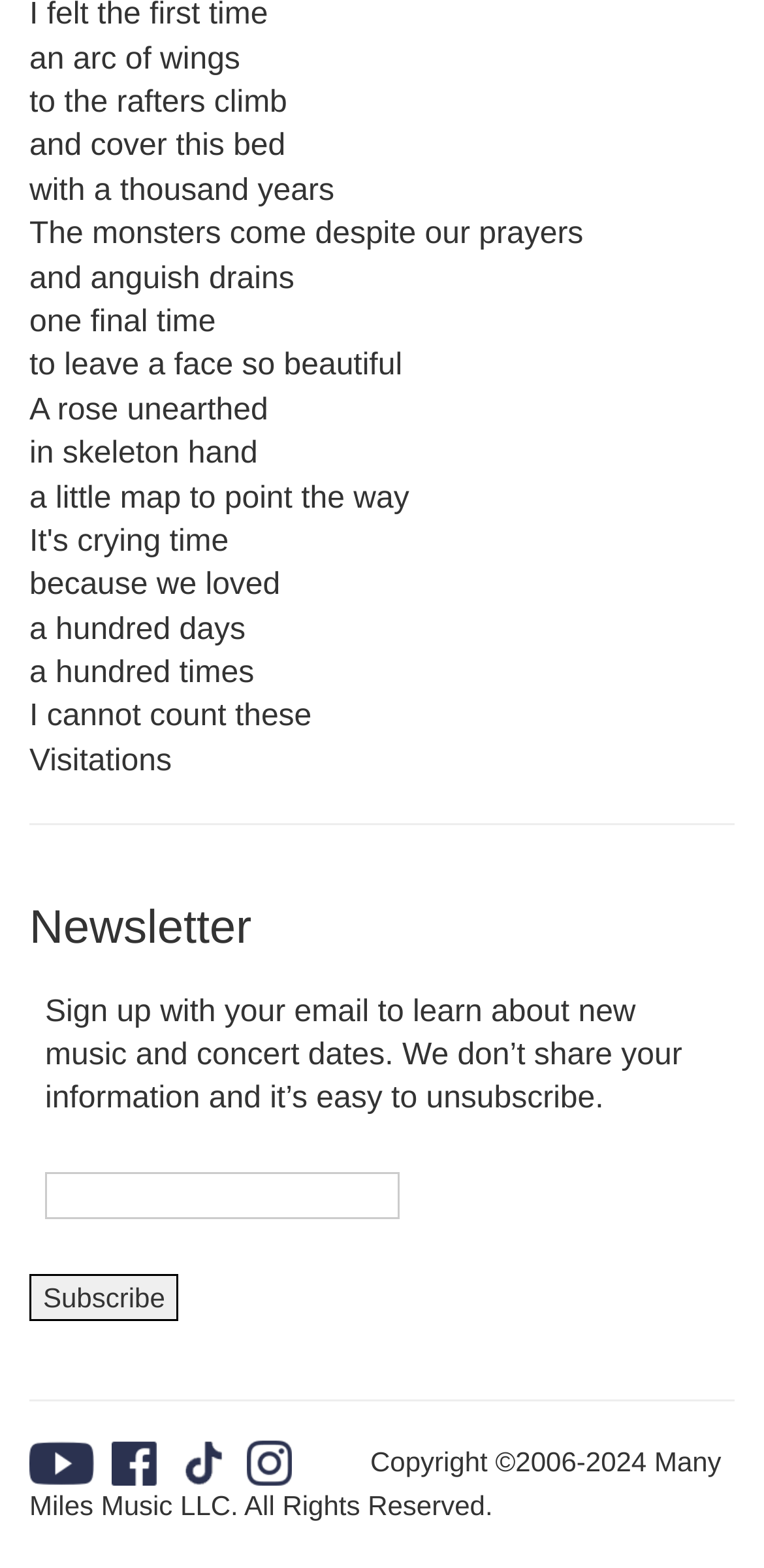Please provide a one-word or phrase answer to the question: 
How many social media links are present?

5